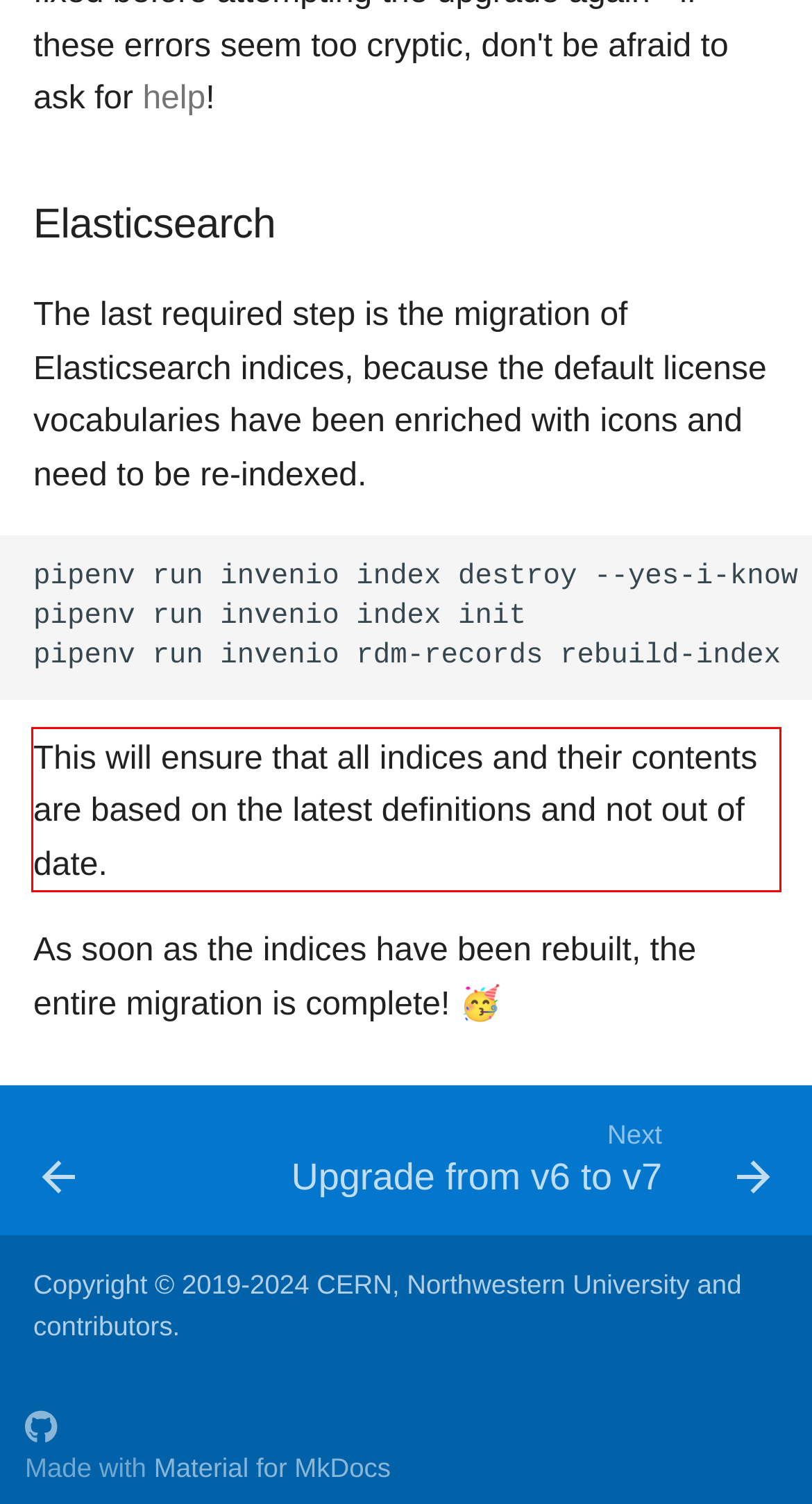Please examine the webpage screenshot and extract the text within the red bounding box using OCR.

This will ensure that all indices and their contents are based on the latest definitions and not out of date.